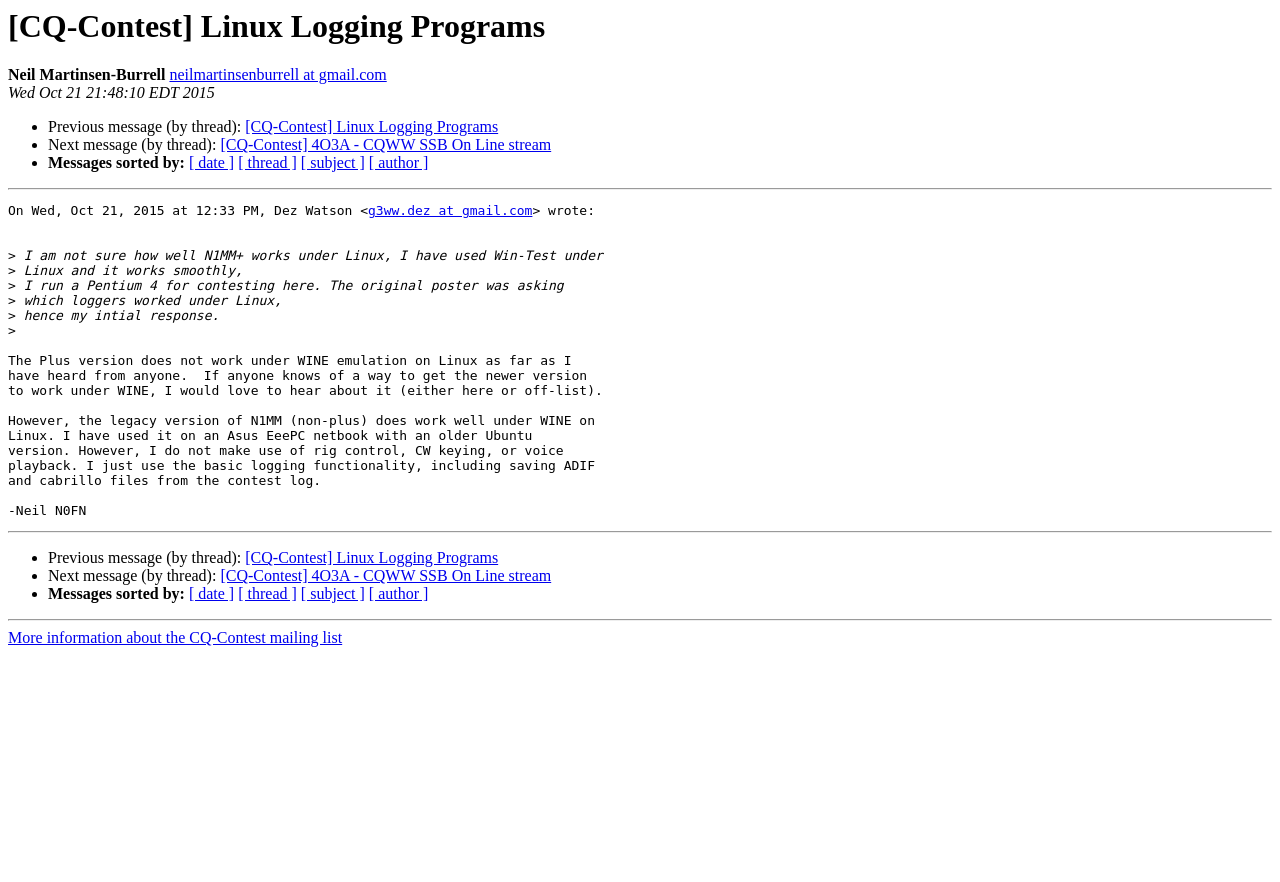What is the name of the email list?
Carefully examine the image and provide a detailed answer to the question.

The name of the email list is 'CQ-Contest', which can be found at the top of the webpage, where it says '[CQ-Contest] Linux Logging Programs'.